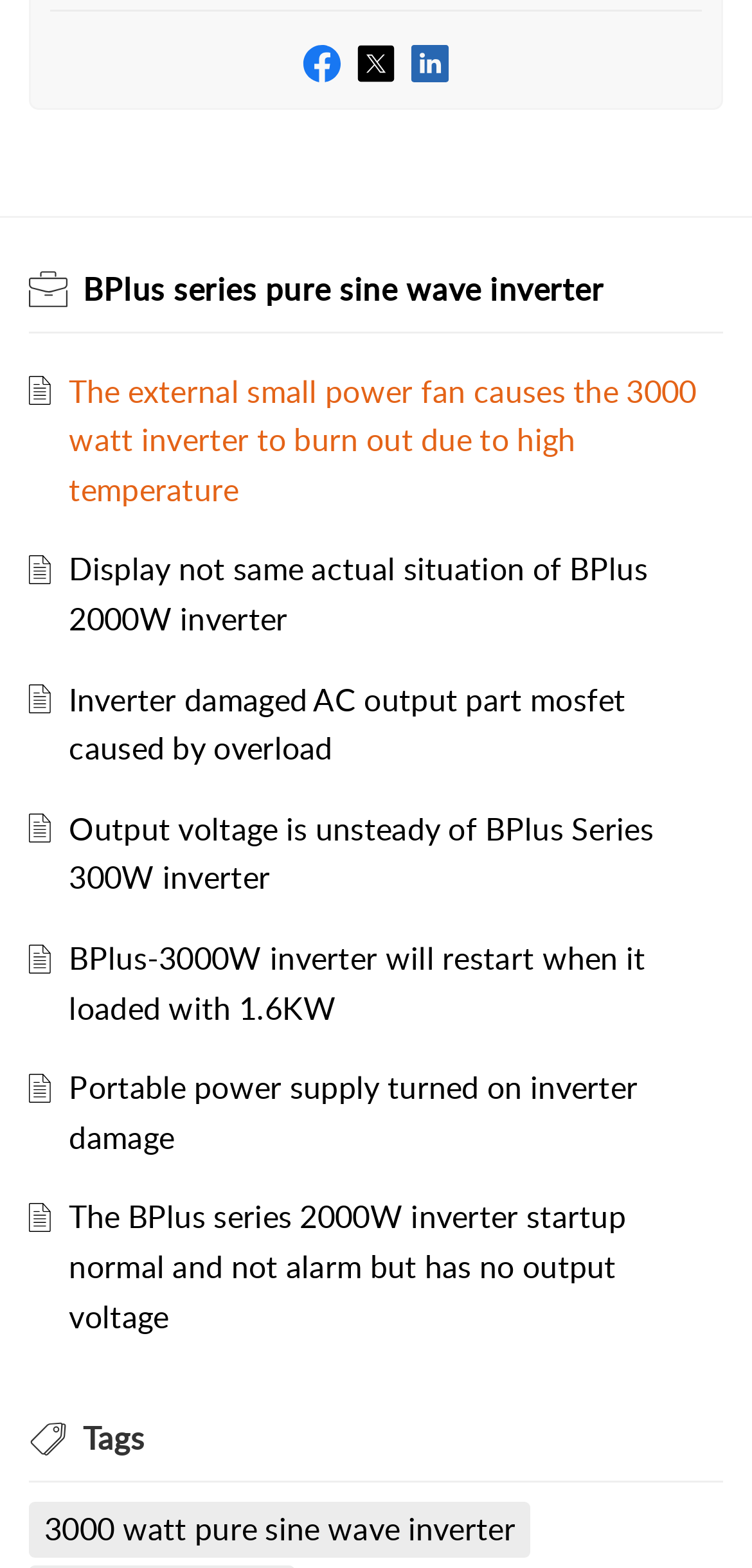Please provide a short answer using a single word or phrase for the question:
What is the wattage of the inverter mentioned in the first link?

3000 watt